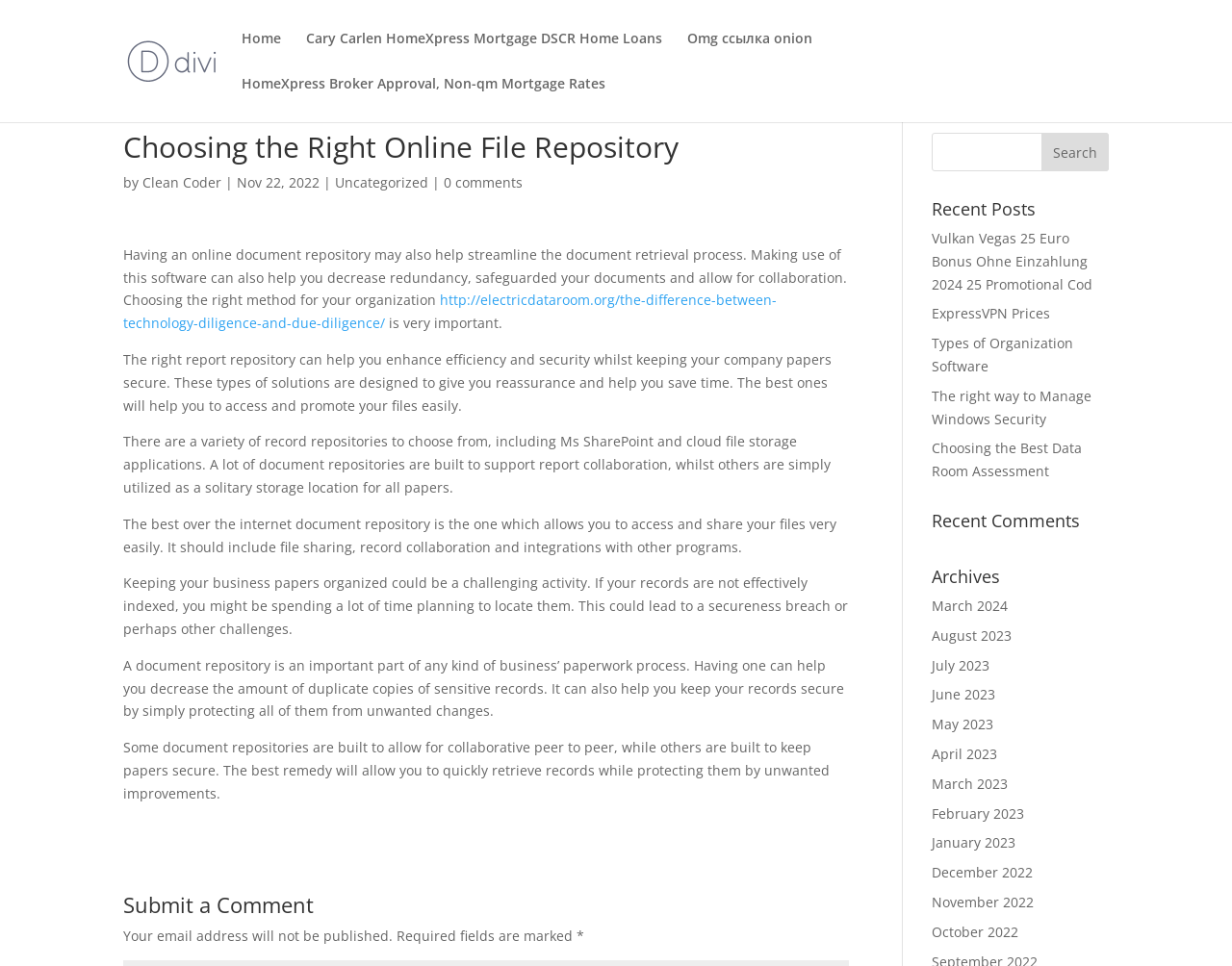Please identify the bounding box coordinates of where to click in order to follow the instruction: "Read the article by Clean Coder".

[0.116, 0.179, 0.18, 0.198]